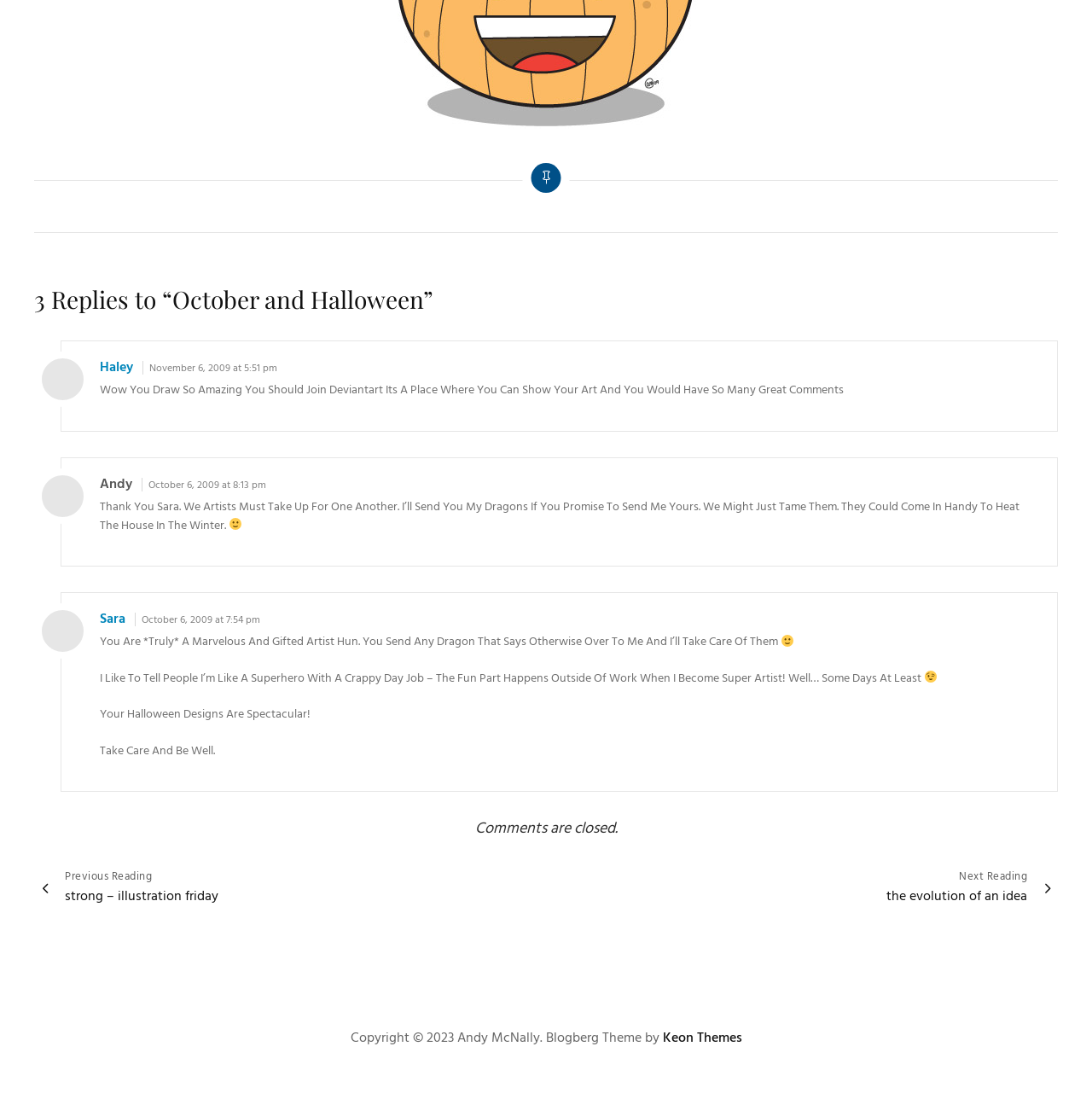What is the name of the theme used by this blog?
Look at the image and provide a detailed response to the question.

The name of the theme used by this blog can be found in the copyright information at the bottom of the webpage, which states 'Blogberg Theme by Keon Themes'.